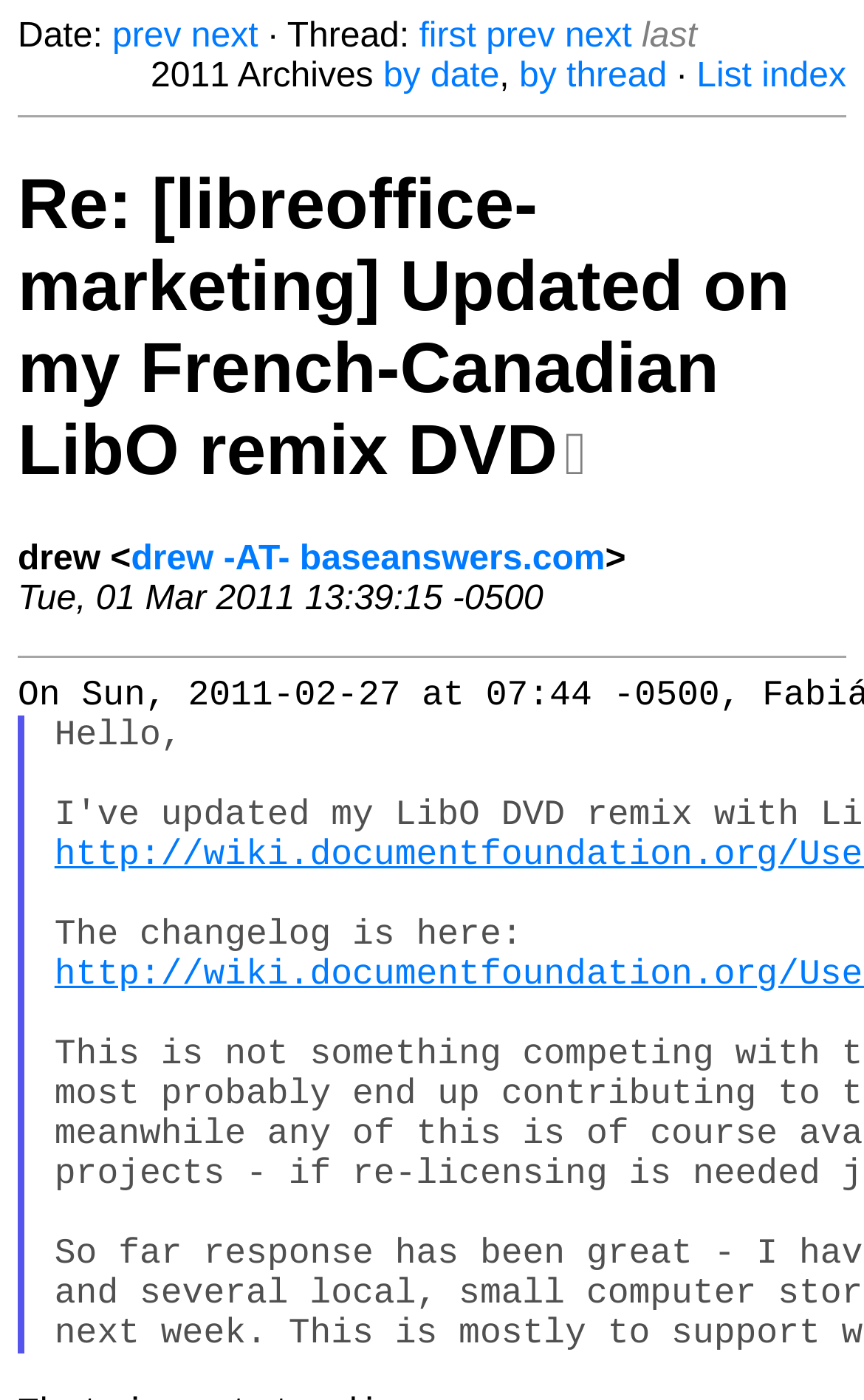Extract the bounding box coordinates for the UI element described as: "by thread".

[0.601, 0.041, 0.772, 0.068]